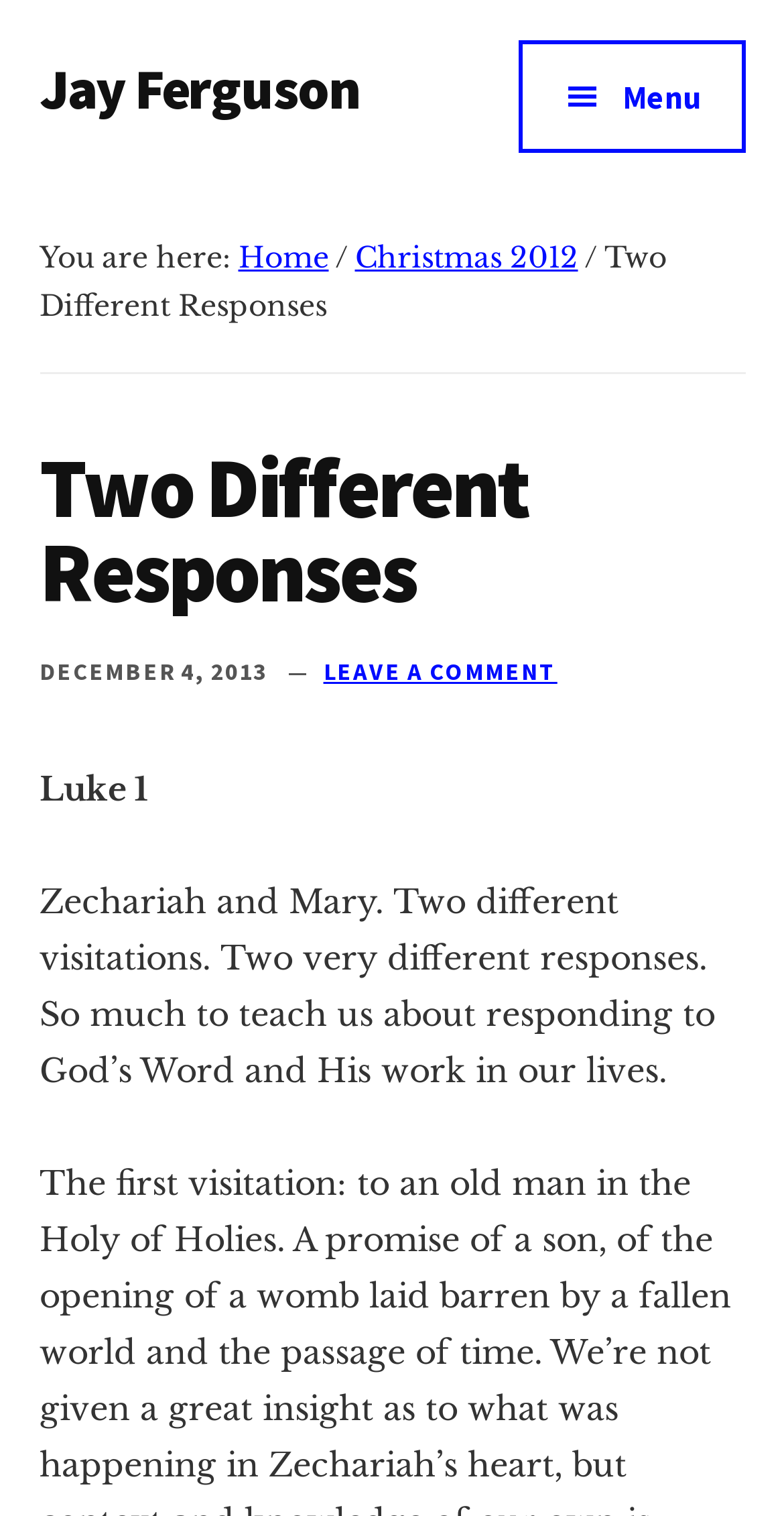Please provide the bounding box coordinates for the UI element as described: "Jay Ferguson". The coordinates must be four floats between 0 and 1, represented as [left, top, right, bottom].

[0.05, 0.034, 0.46, 0.082]